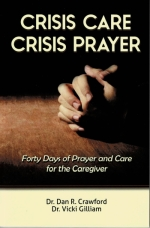What tone does the cover design evoke?
Give a one-word or short-phrase answer derived from the screenshot.

Compassion and seriousness